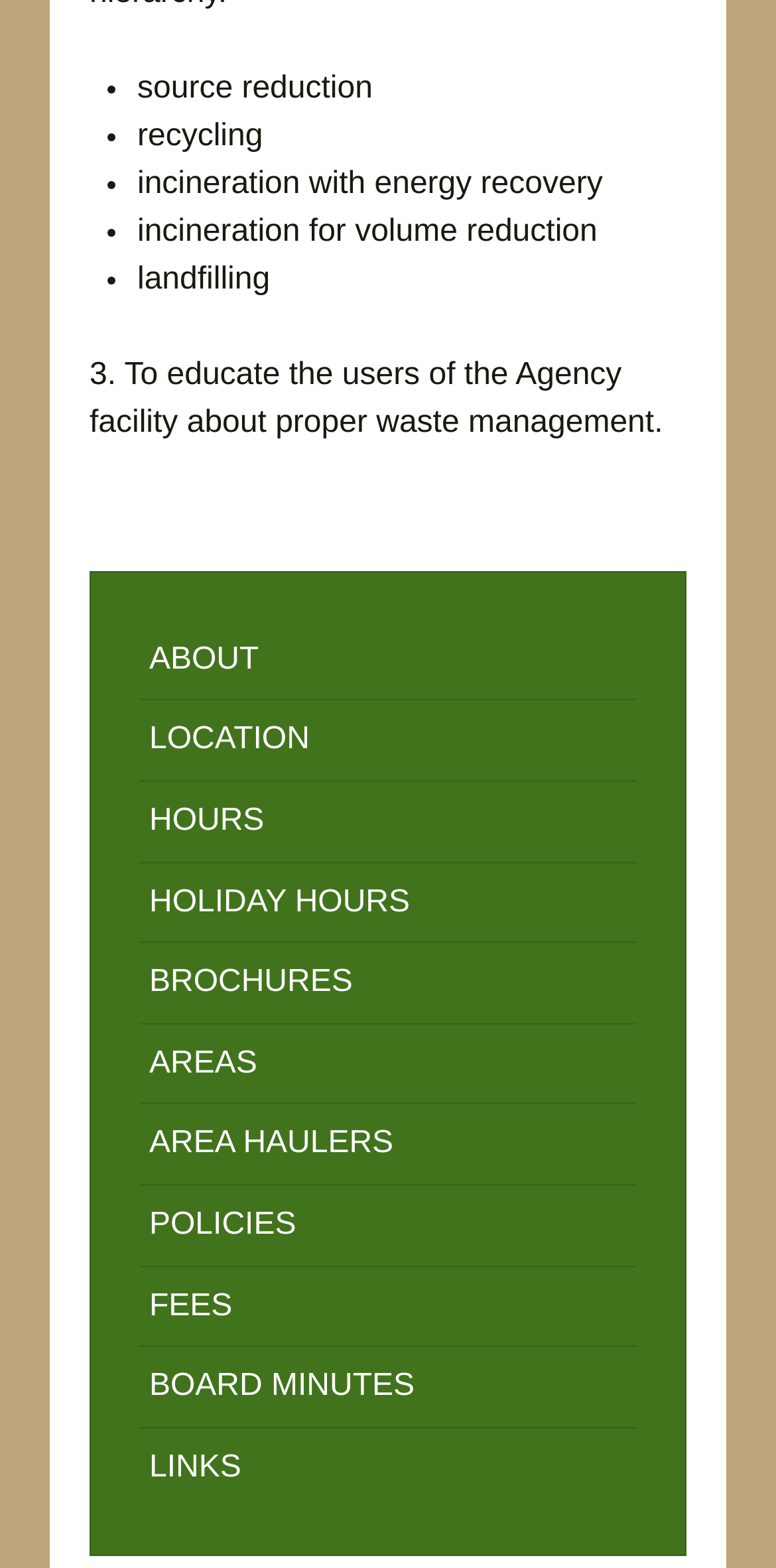What is the purpose of the Agency facility?
Based on the visual details in the image, please answer the question thoroughly.

Although the webpage does not explicitly state the purpose of the Agency facility, based on the context of waste management options and educating users about proper waste management, we can infer that the purpose of the Agency facility is related to waste management.